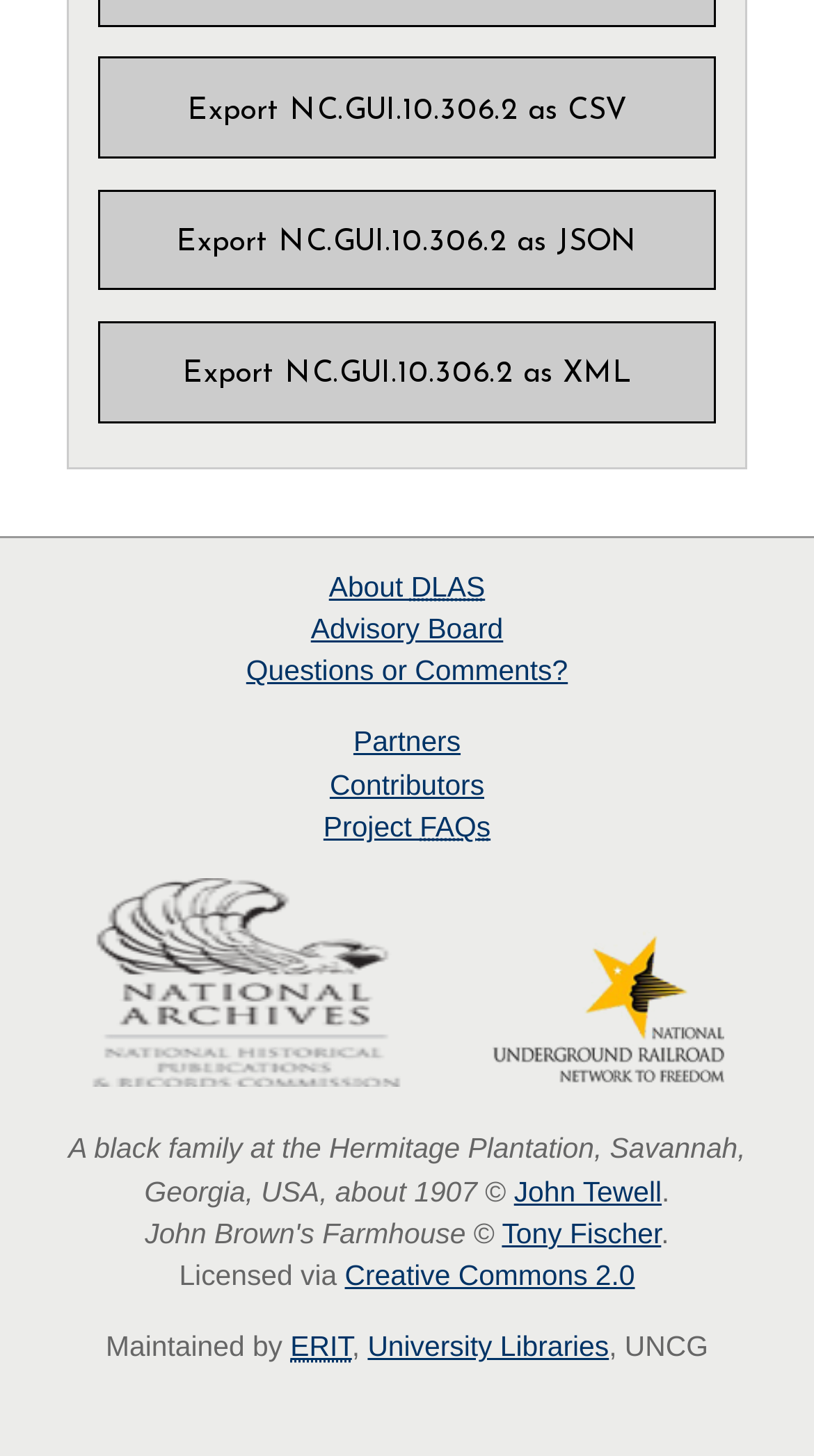What is the name of the plantation in the image?
Please provide a single word or phrase answer based on the image.

Hermitage Plantation